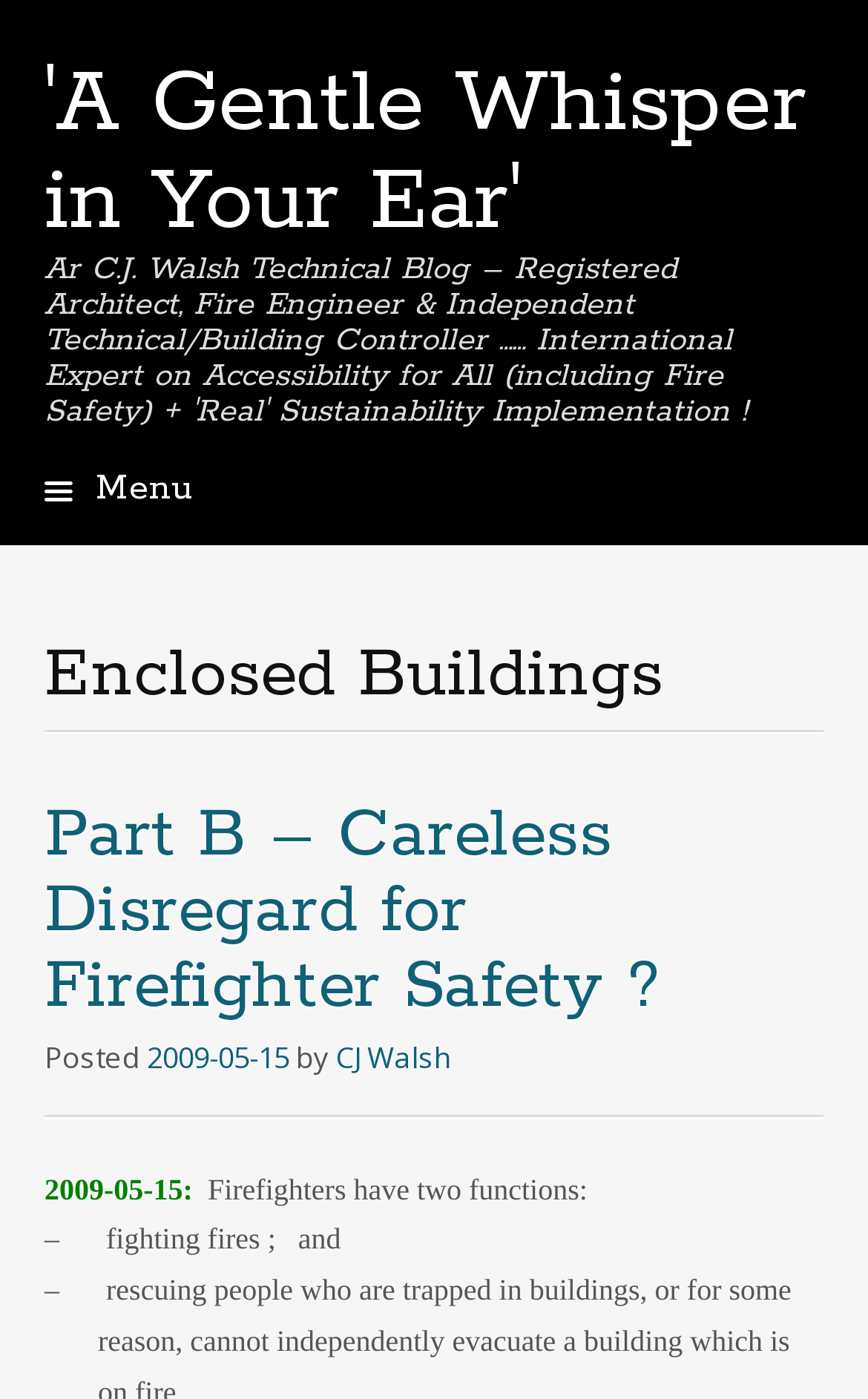Provide a brief response to the question below using one word or phrase:
What are the two functions of firefighters?

fighting fires and